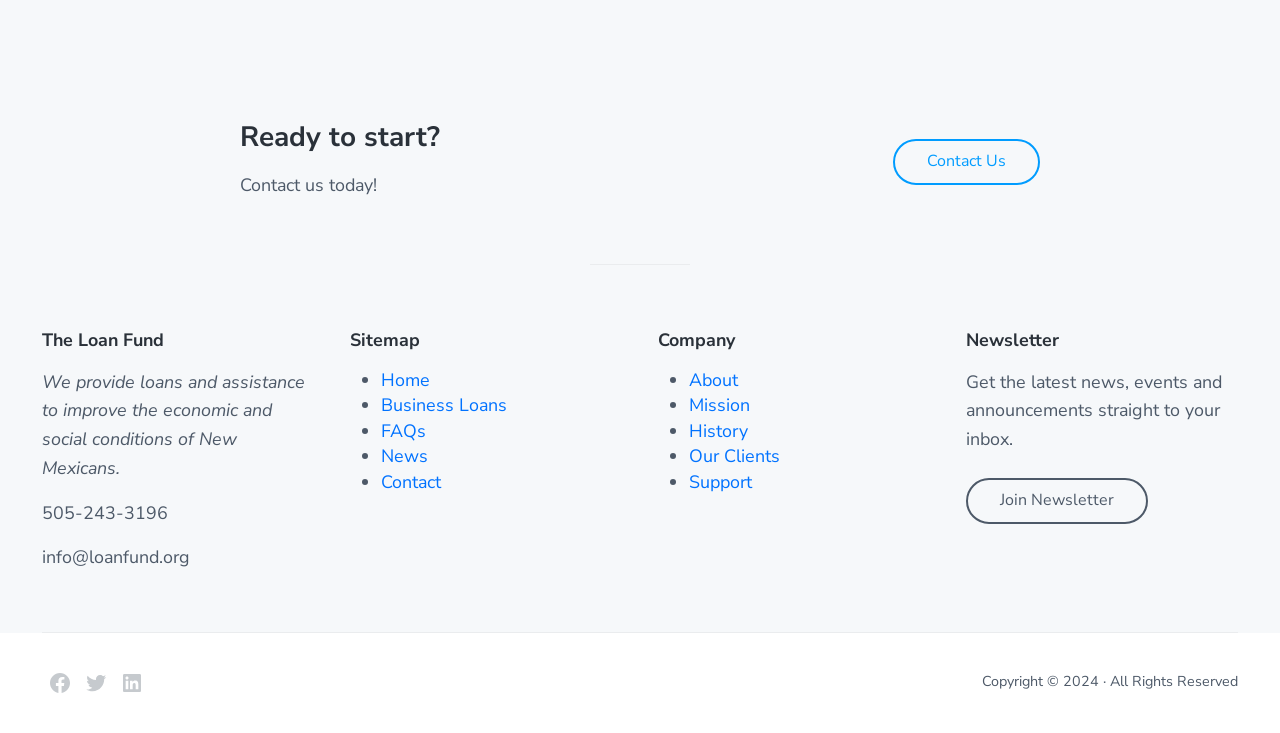Pinpoint the bounding box coordinates of the clickable area needed to execute the instruction: "Go to Home". The coordinates should be specified as four float numbers between 0 and 1, i.e., [left, top, right, bottom].

[0.298, 0.502, 0.336, 0.534]